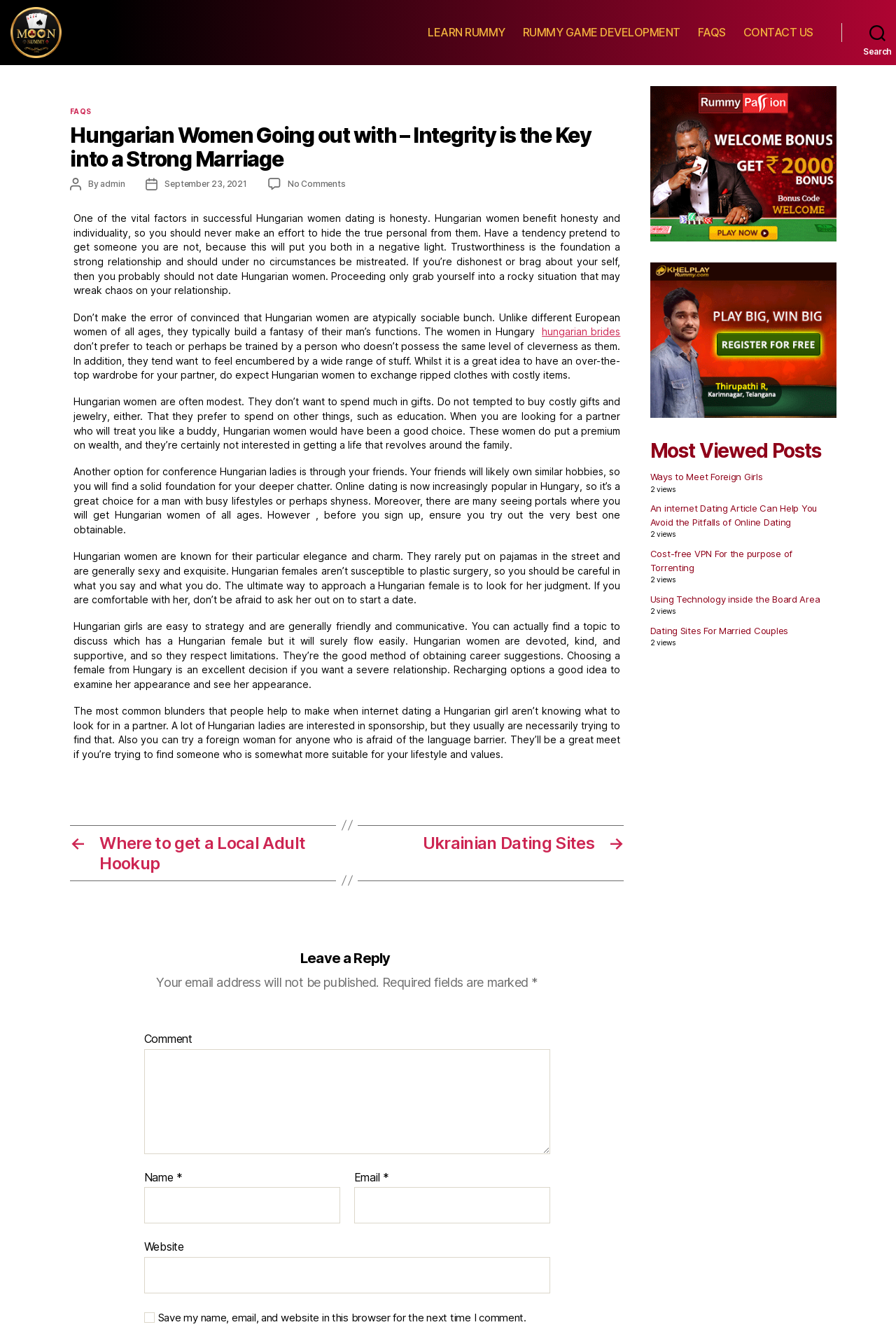Please extract the webpage's main title and generate its text content.

Hungarian Women Going out with – Integrity is the Key into a Strong Marriage